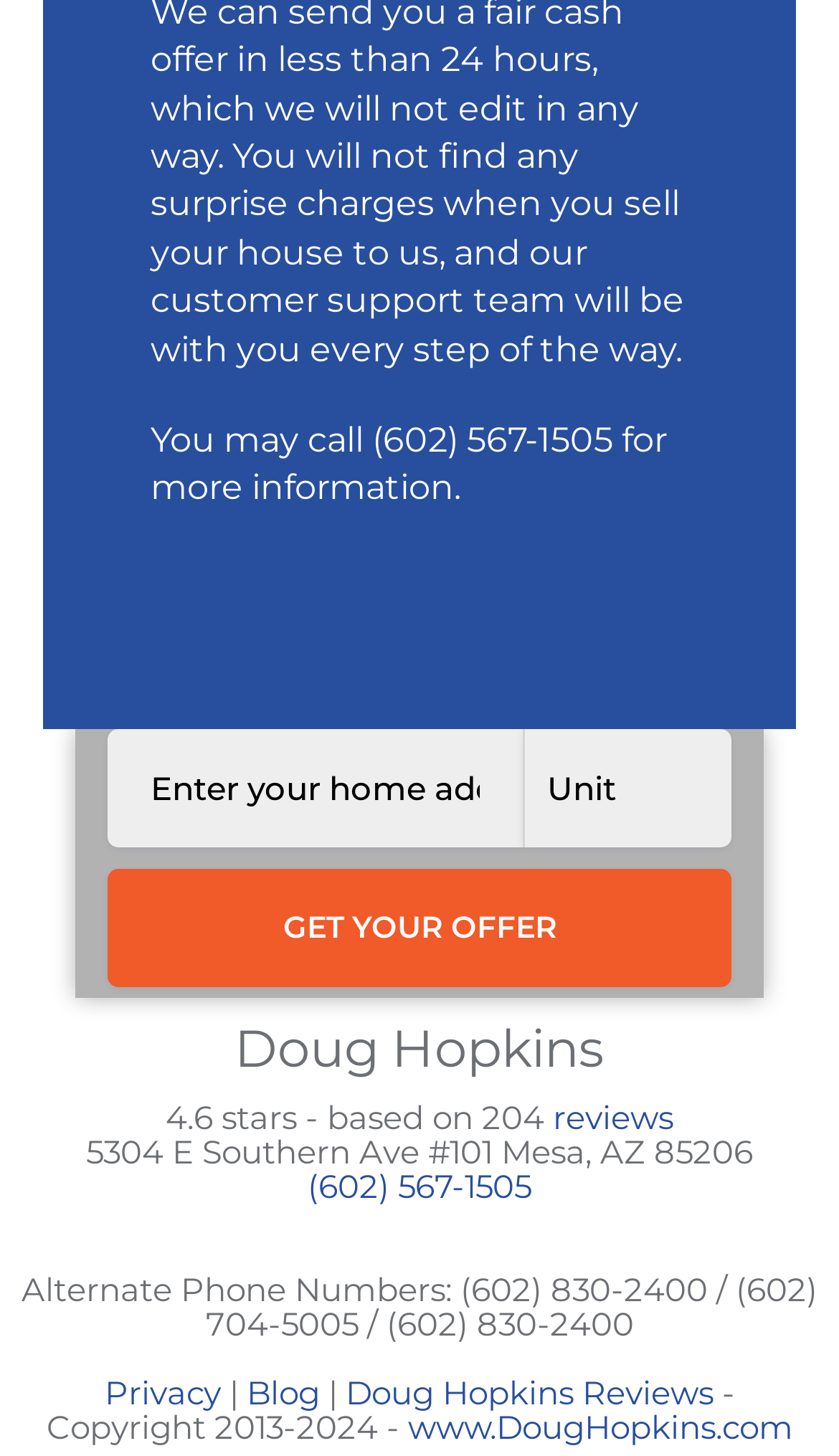Could you highlight the region that needs to be clicked to execute the instruction: "Get your offer"?

[0.128, 0.596, 0.872, 0.678]